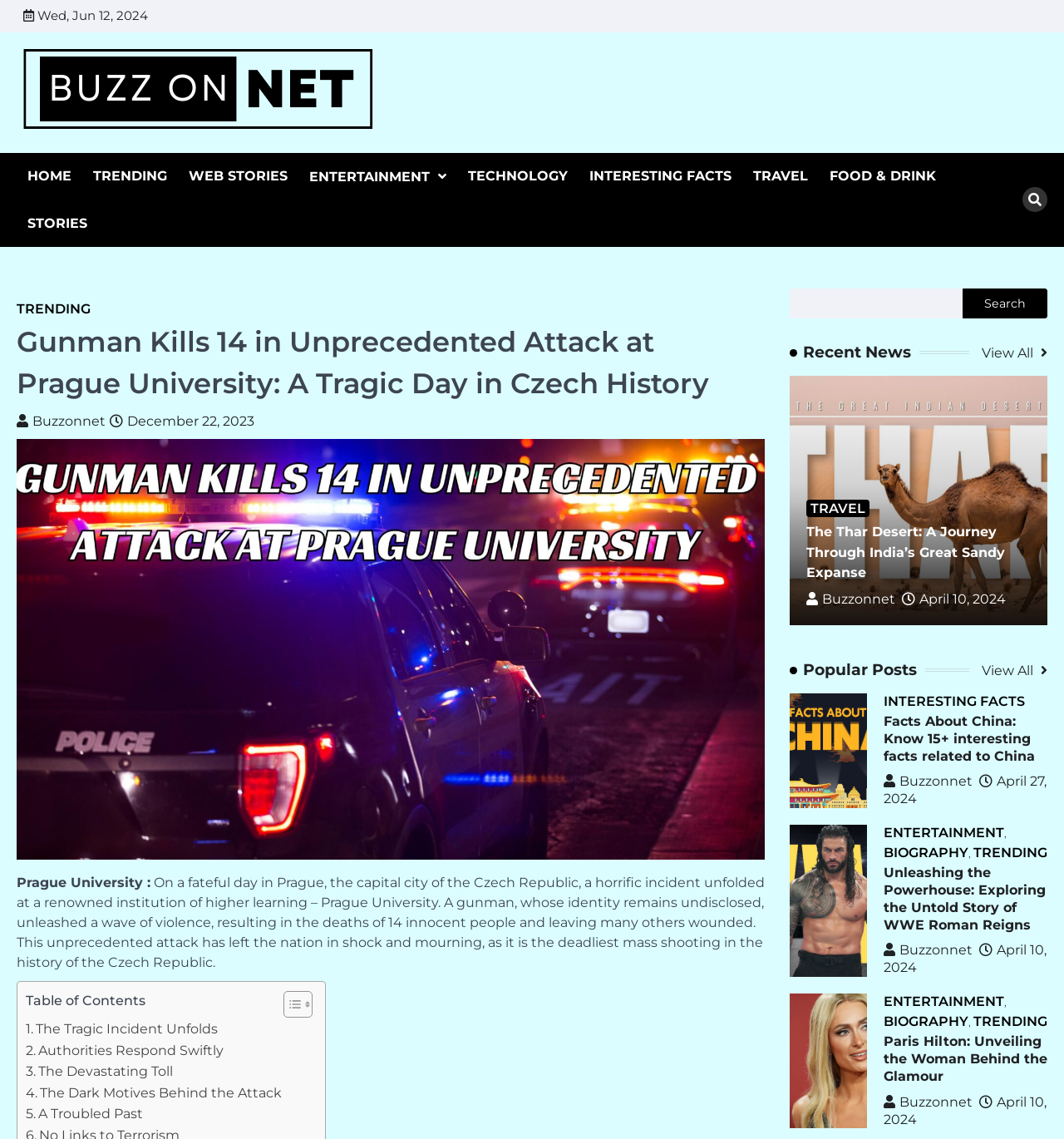Please provide a comprehensive answer to the question based on the screenshot: What is the category of the article 'The Thar Desert: A Journey Through India’s Great Sandy Expanse'?

I found the answer by looking at the article's metadata, specifically the link with the text 'TRAVEL' which is located above the article's title.